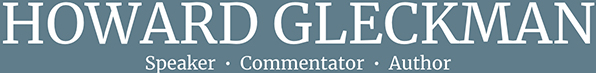Explain the image with as much detail as possible.

The image features the professional logo of Howard Gleckman, showcasing his name prominently at the top. The name "HOWARD GLECKMAN" is presented in large, bold letters, emphasizing his identity as a recognized figure. Beneath his name, the terms "Speaker," "Commentator," and "Author" are displayed in smaller text, highlighting his roles and areas of expertise. The overall design has a clean and sophisticated aesthetic, rendered in a soft color palette that enhances the professional tone of the image. This logo serves as a representation of his brand and contributions in the fields of commentary and literature.